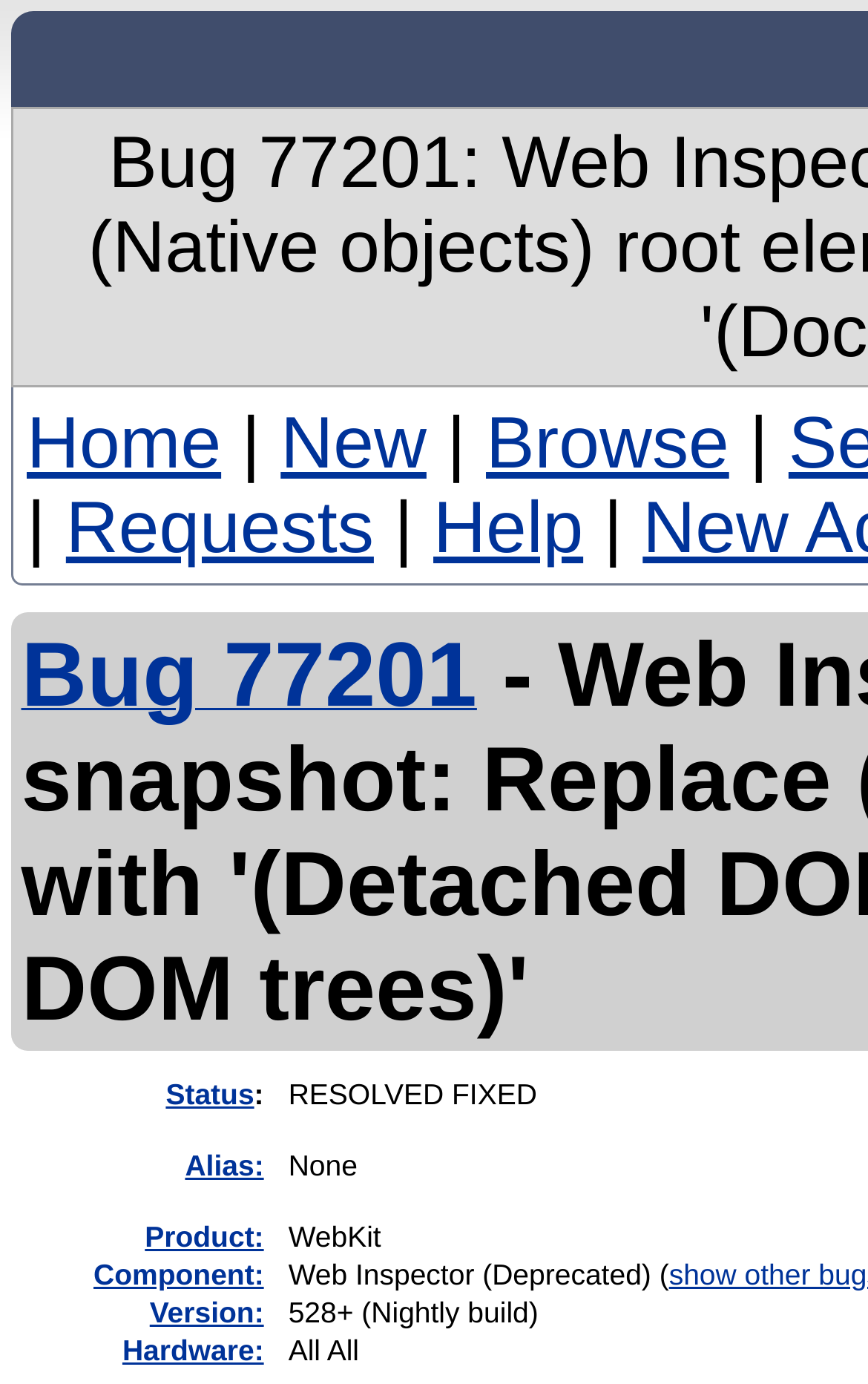Given the webpage screenshot and the description, determine the bounding box coordinates (top-left x, top-left y, bottom-right x, bottom-right y) that define the location of the UI element matching this description: Bug 77201

[0.024, 0.488, 0.549, 0.516]